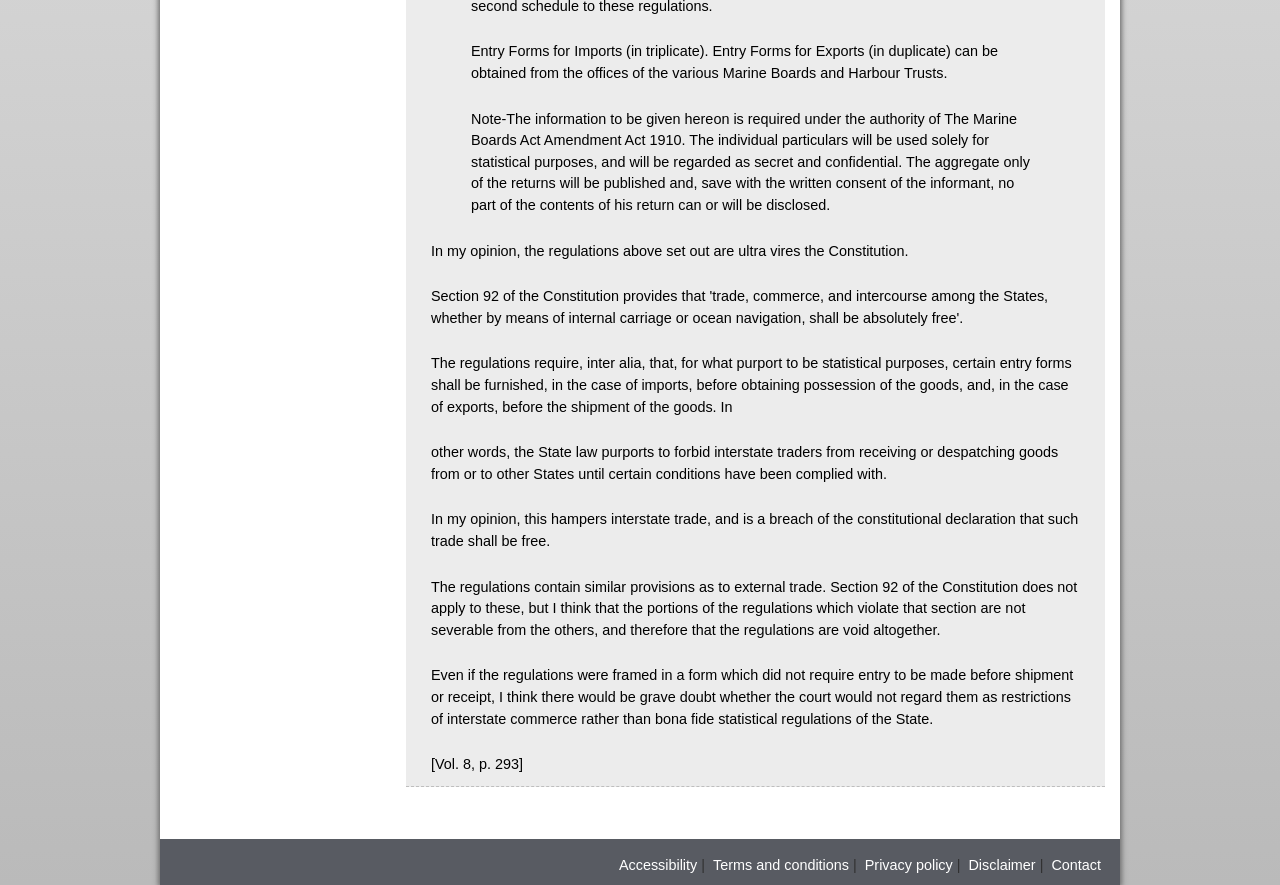Reply to the question with a single word or phrase:
What is the opinion about the regulations?

Ultra vires the Constitution